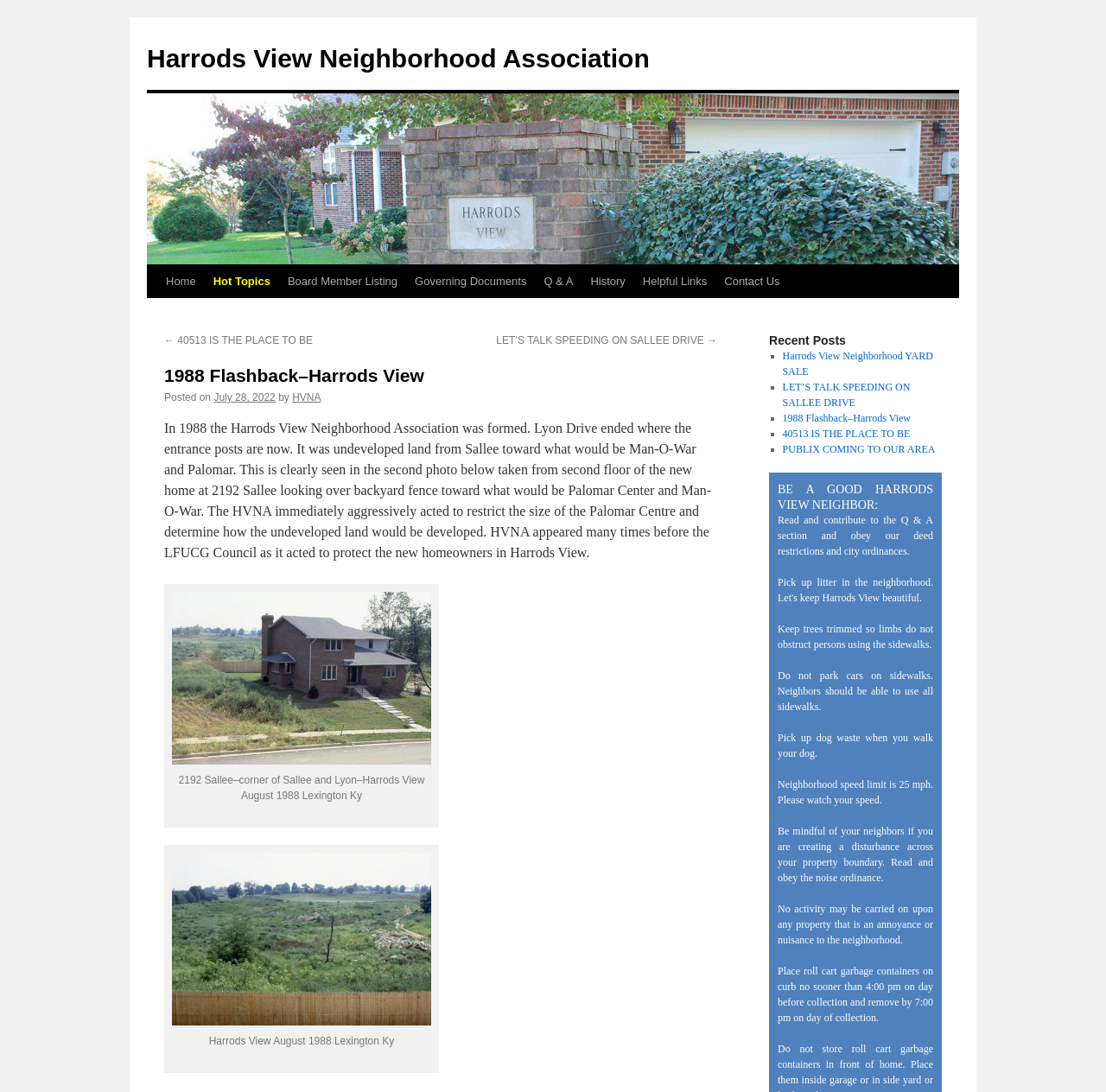Locate the bounding box coordinates of the clickable element to fulfill the following instruction: "Click on the 'Home' link". Provide the coordinates as four float numbers between 0 and 1 in the format [left, top, right, bottom].

[0.142, 0.243, 0.185, 0.273]